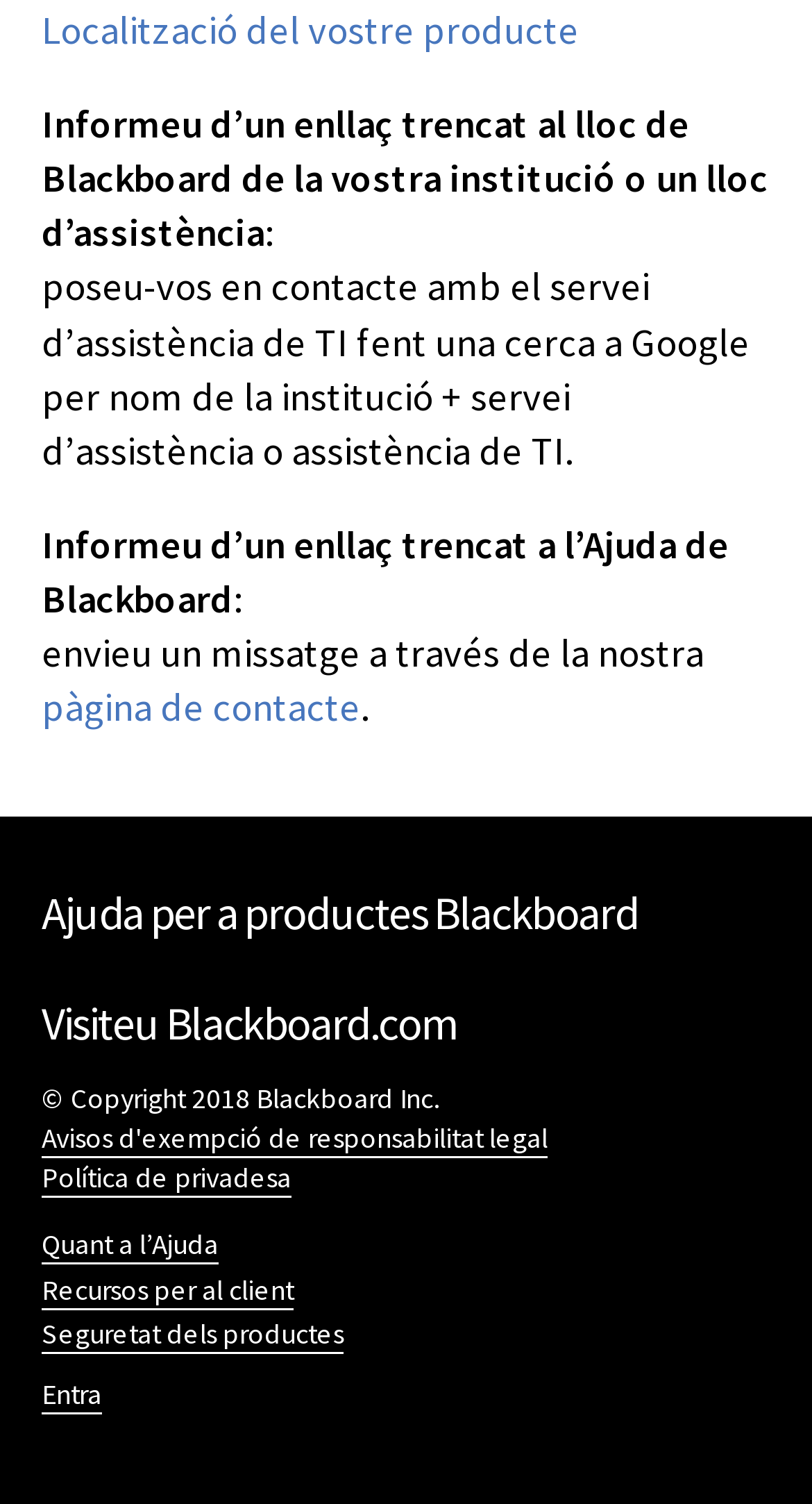Please identify the bounding box coordinates of the region to click in order to complete the task: "Visit Blackboard.com". The coordinates must be four float numbers between 0 and 1, specified as [left, top, right, bottom].

[0.051, 0.661, 0.563, 0.7]